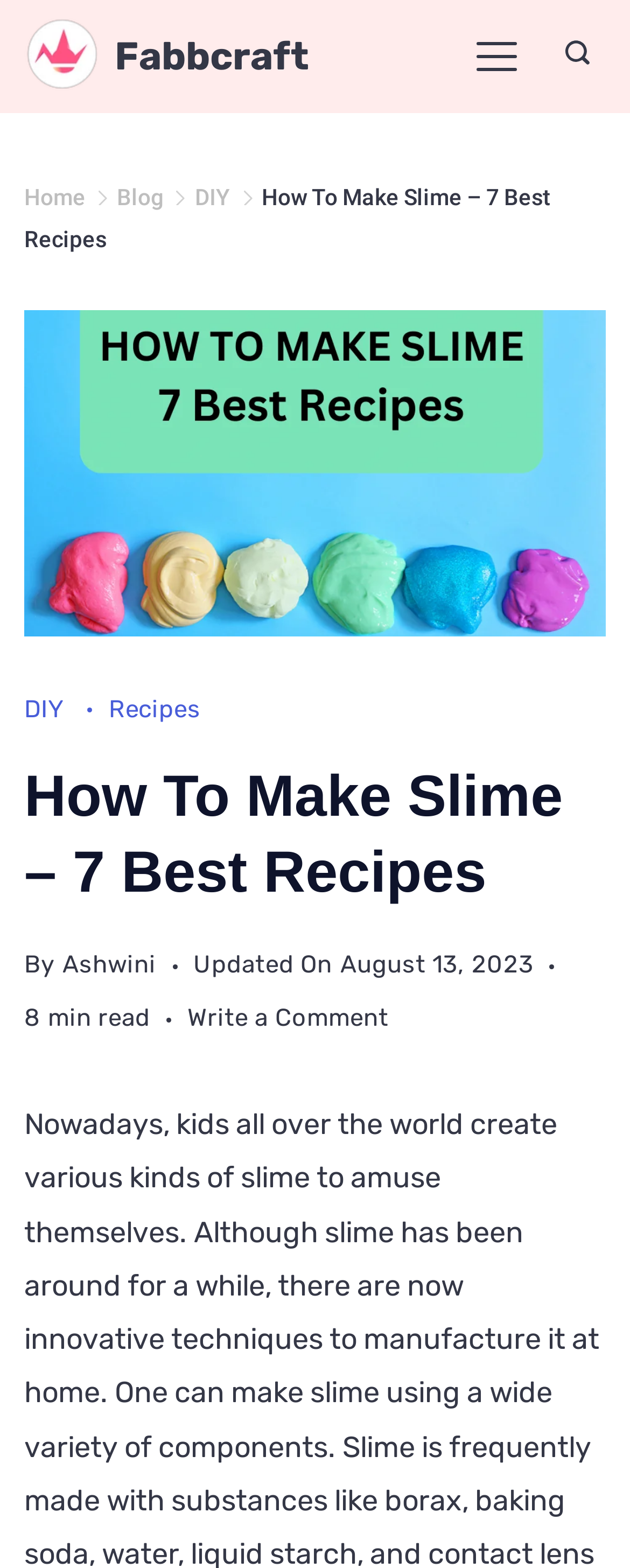Provide the bounding box coordinates for the UI element that is described as: "parent_node: Fabbcraft".

[0.038, 0.011, 0.156, 0.061]